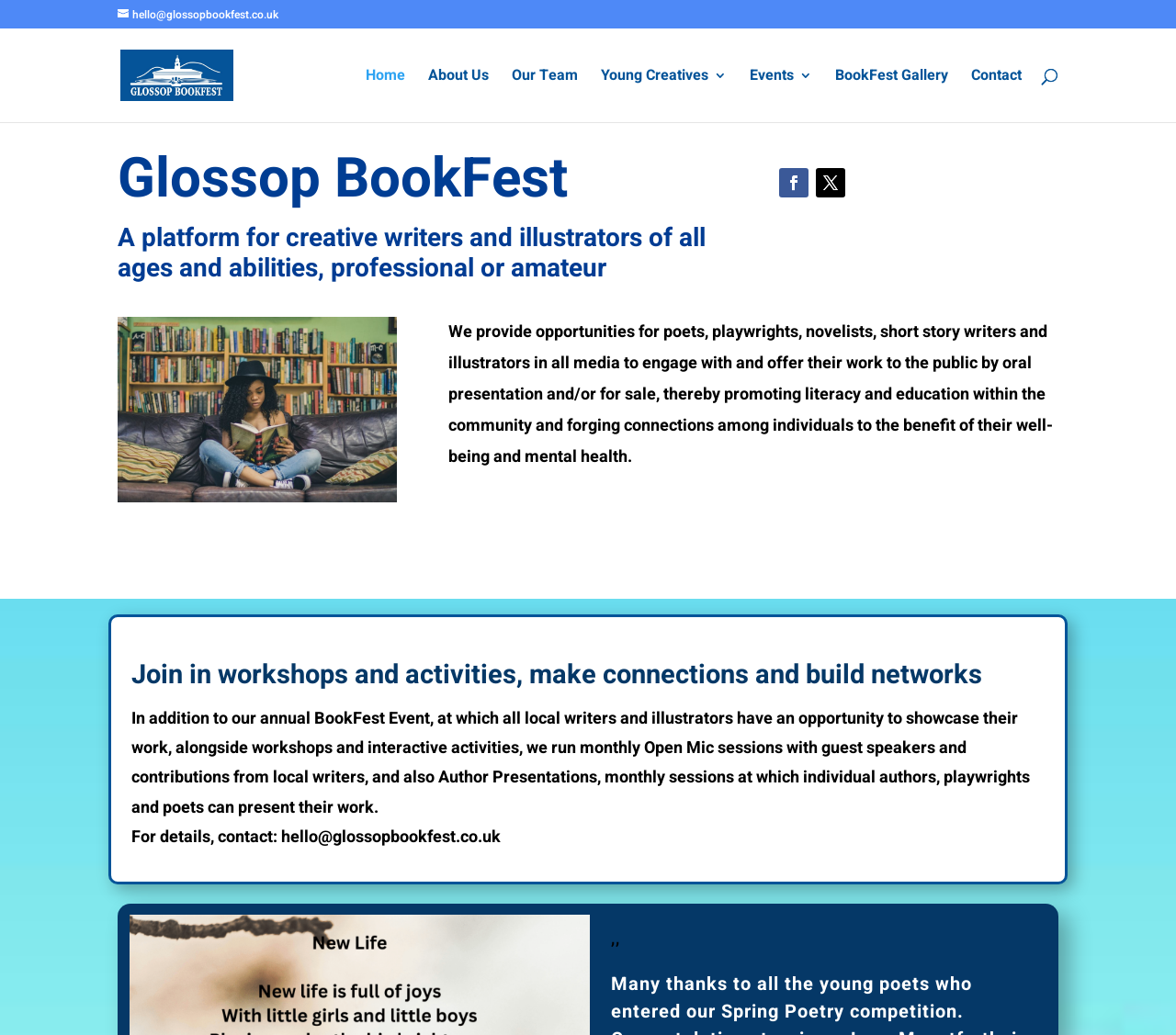Please provide a comprehensive answer to the question below using the information from the image: What is the main image on the webpage about?

The main image on the webpage is of a woman reading a book while sitting on a black leather 3-seat couch. This image is likely used to represent the theme of reading and writing, which is central to the purpose of Glossop Bookfest.